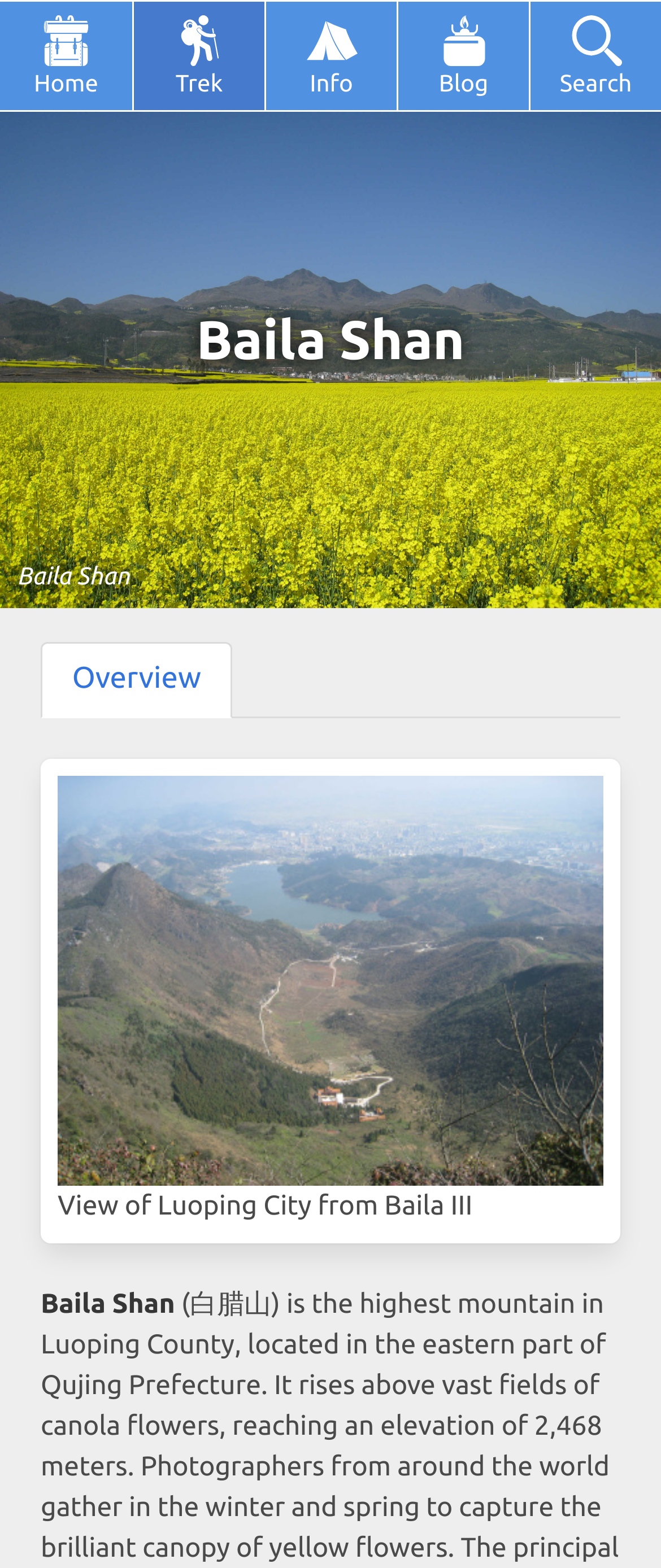What is the name of the city mentioned in the webpage?
Answer the question with a thorough and detailed explanation.

The name of the city can be found in the link element with the text 'View of Luoping City from Baila III', which is located in the content section of the webpage.